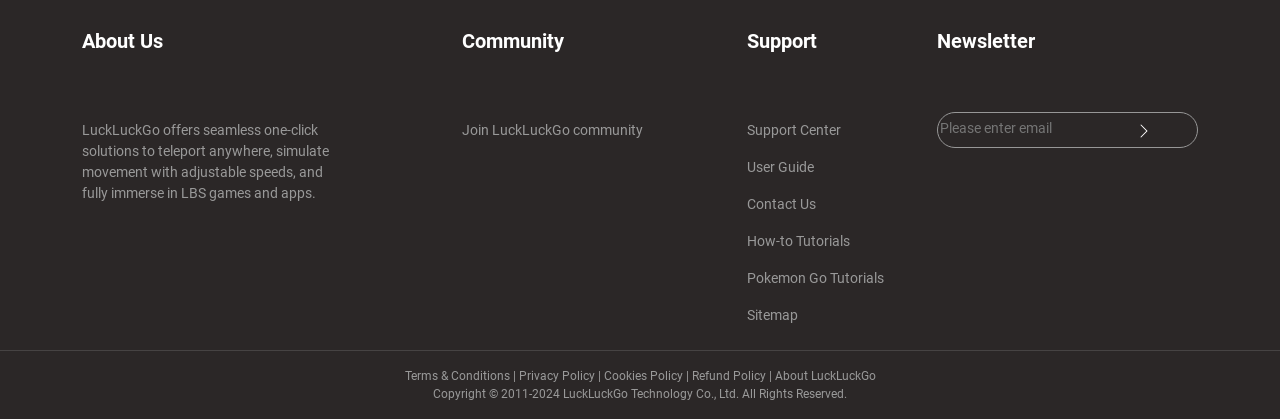Could you provide the bounding box coordinates for the portion of the screen to click to complete this instruction: "Click on the HOME link"?

None